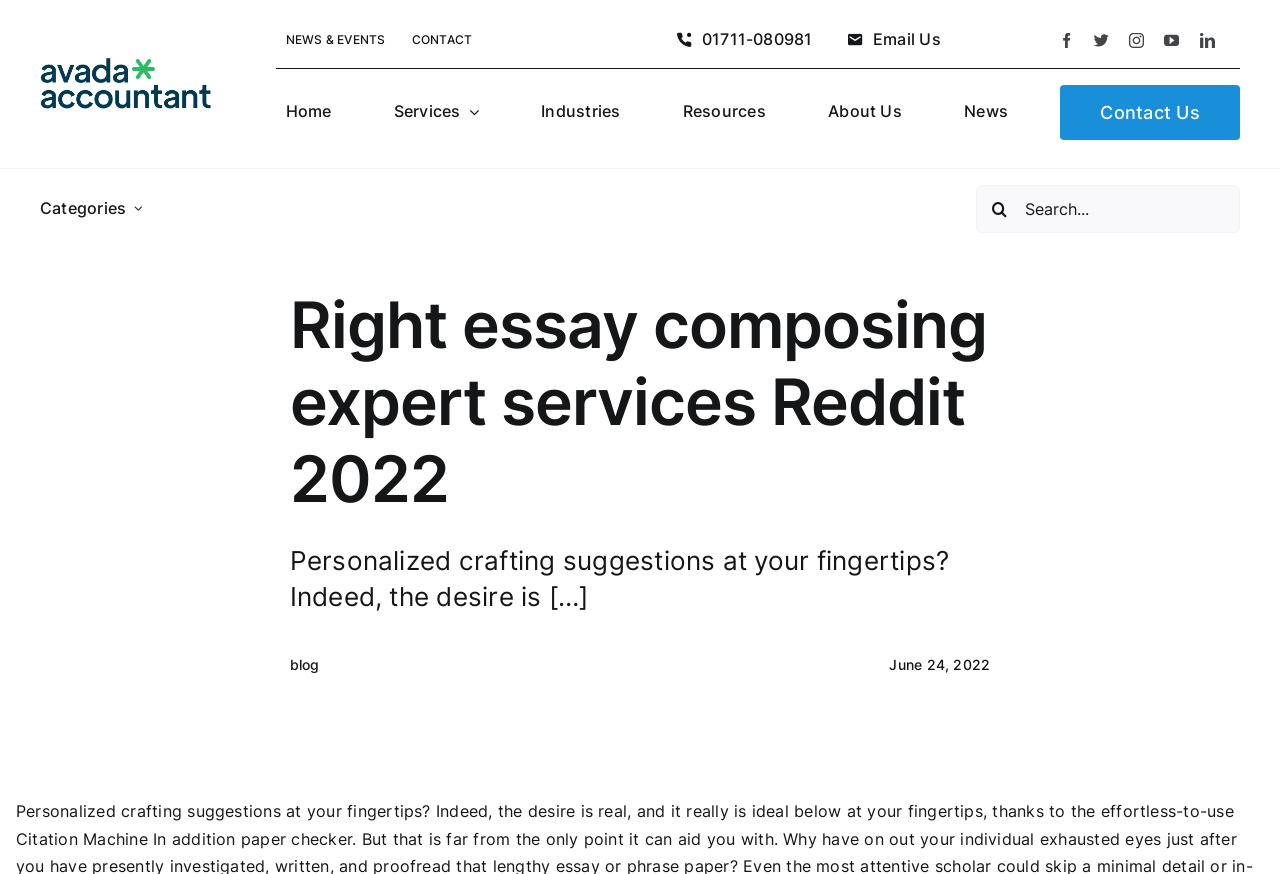Summarize the webpage comprehensively, mentioning all visible components.

This webpage appears to be the homepage of a company called K.M.ALAM & CO. (KMACO), with a focus on essay composing expert services. At the top left corner, there is a logo of Avada Accountant, which is an image. 

To the right of the logo, there are three navigation menus, each containing several links. The first menu has links to "NEWS & EVENTS" and "CONTACT", while the second menu has a phone number and an "Email Us" link. The third menu has links to various social media platforms, including Facebook, Twitter, Instagram, YouTube, and LinkedIn.

Below the navigation menus, there is a main menu with links to "Home", "Services", "Industries", "Resources", "About Us", "News", and "Contact Us". 

On the top right corner, there is a search bar with a search button and a placeholder text "Search...". 

The main content of the page starts with a heading that reads "Right essay composing expert services Reddit 2022". Below the heading, there is a paragraph of text that discusses personalized crafting suggestions. The text is followed by a link to a blog and a date "June 24, 2022".